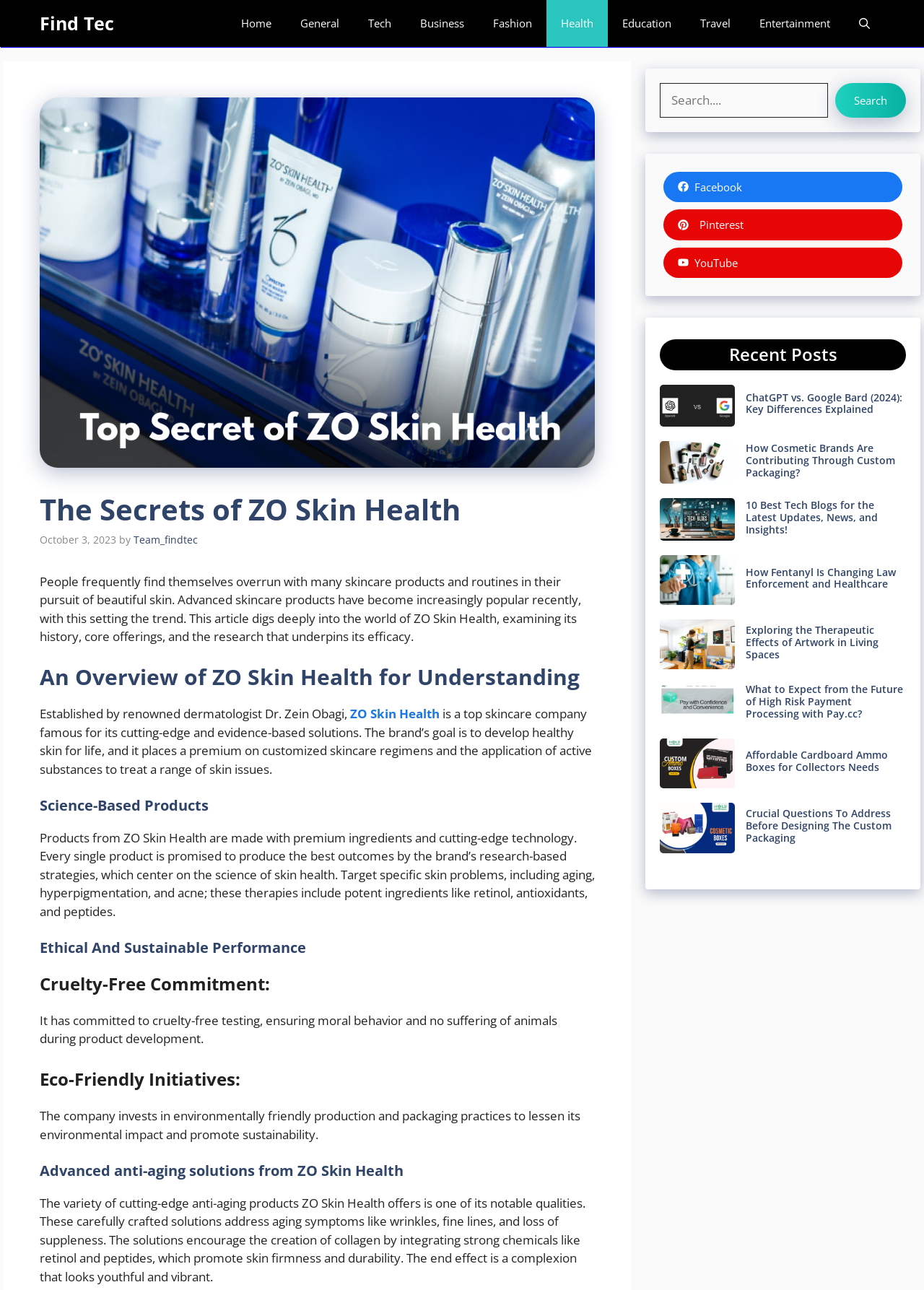Your task is to find and give the main heading text of the webpage.

The Secrets of ZO Skin Health